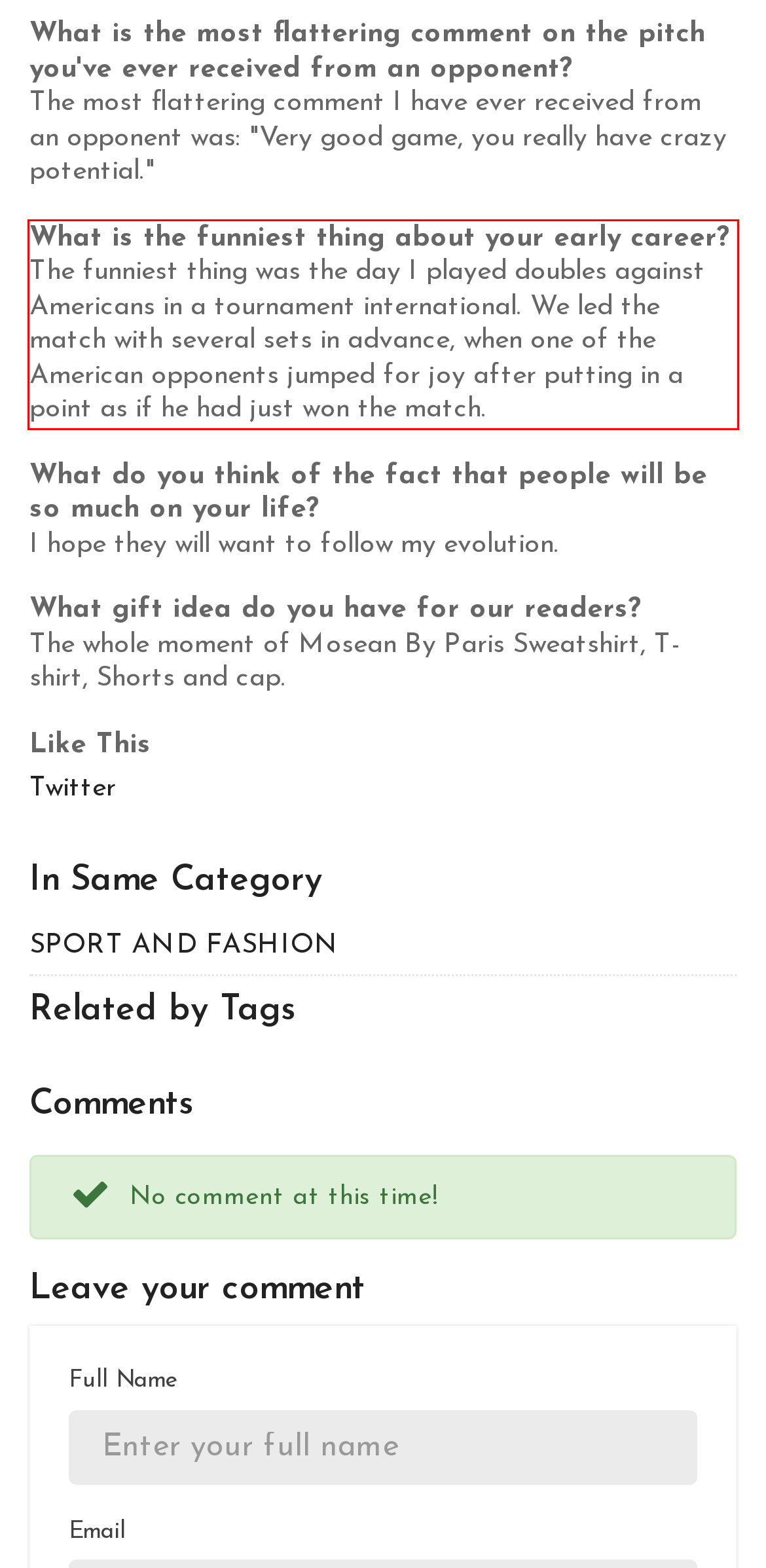You are presented with a screenshot containing a red rectangle. Extract the text found inside this red bounding box.

What is the funniest thing about your early career? The funniest thing was the day I played doubles against Americans in a tournament international. We led the match with several sets in advance, when one of the American opponents jumped for joy after putting in a point as if he had just won the match.